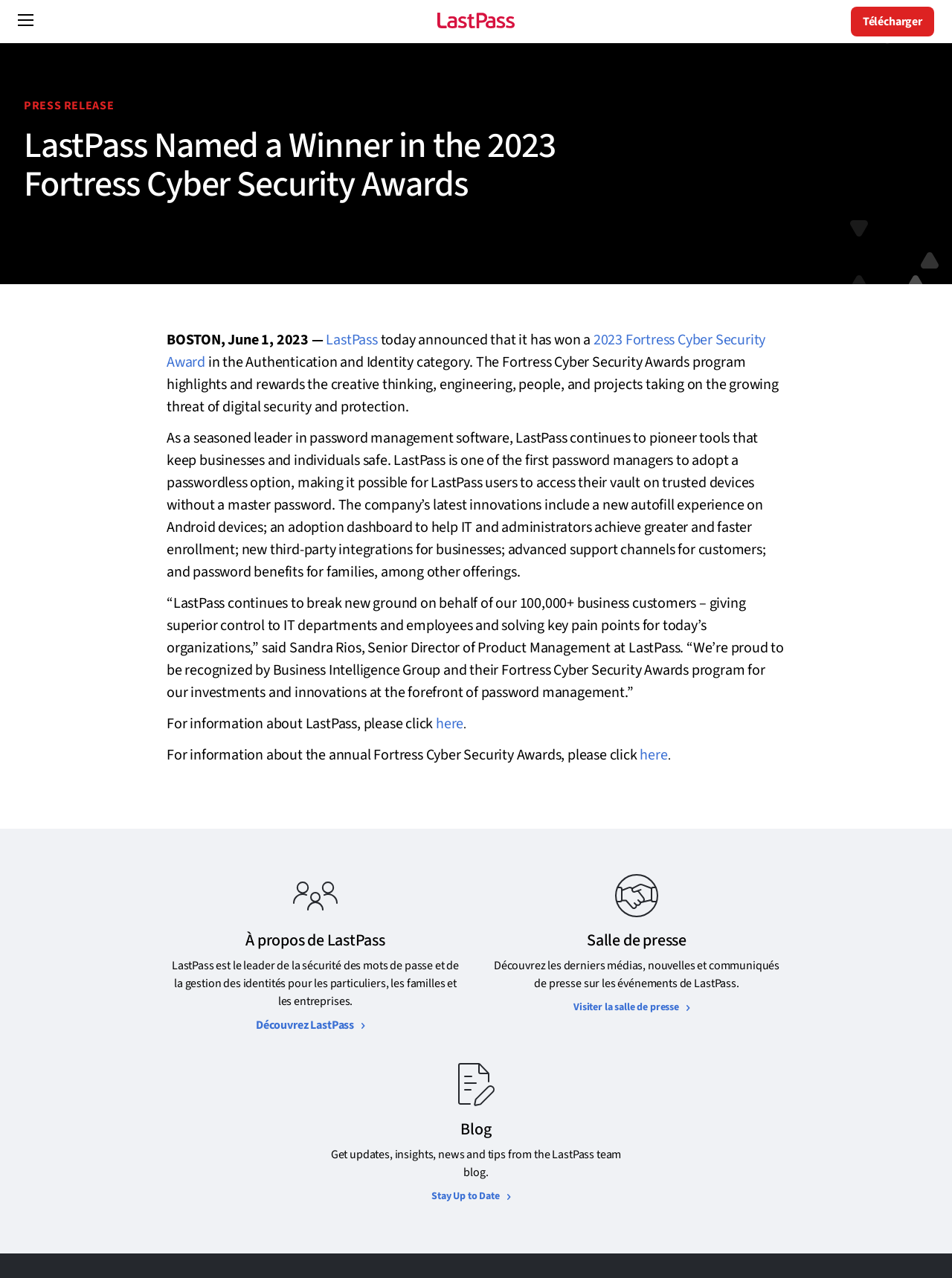Describe every aspect of the webpage comprehensively.

The webpage appears to be a press release from LastPass, a password management software company. At the top of the page, there is a link and an image, likely a logo, positioned side by side. Below this, there is a heading that reads "PRESS RELEASE" in a prominent font.

The main content of the press release is divided into several sections. The first section announces that LastPass has won a 2023 Fortress Cyber Security Award in the Authentication and Identity category. This section includes a brief description of the award and its significance.

Following this, there is a section that highlights LastPass's innovations and achievements in password management, including its adoption of a passwordless option and new features such as autofill on Android devices and advanced support channels.

The next section features a quote from Sandra Rios, Senior Director of Product Management at LastPass, discussing the company's commitment to innovation and customer satisfaction.

Below this, there are links to learn more about LastPass and the Fortress Cyber Security Awards. The page also includes a section about LastPass, describing the company as a leader in password security and identity management.

To the right of this section, there are three columns with headings "À propos de LastPass", "Salle de presse", and "Blog". Each column provides a brief description of the respective section and includes a link to learn more.

Overall, the webpage is well-organized and easy to navigate, with clear headings and concise text that effectively communicates the press release's message.